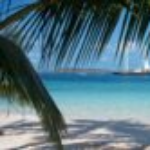Offer a detailed explanation of the image and its components.

The image captures a stunning view of a serene beach scene in St. John, showcasing crystal-clear turquoise waters gently lapping against the sandy shore. Framed by lush palm fronds swaying in the breeze, the tranquil atmosphere invites relaxation and exploration. This idyllic setting reflects the natural beauty of the Caribbean, ideal for activities like snorkeling, kayaking, or simply soaking up the sun. With close proximity to local accommodations and ferries, the beach offers an accessible escape for those looking to enjoy the picturesque landscapes of the Virgin Islands.